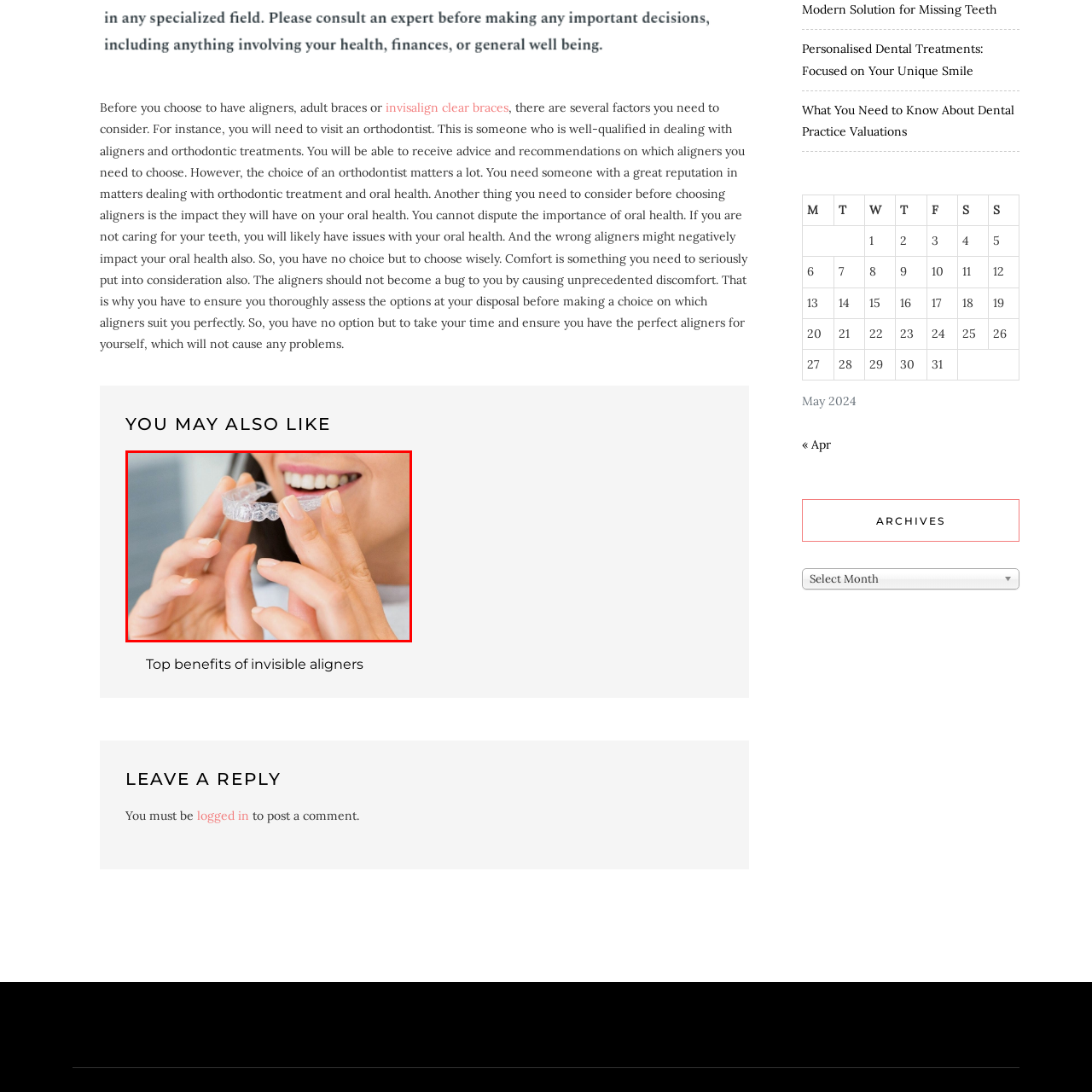Check the picture within the red bounding box and provide a brief answer using one word or phrase: What are key considerations when consulting with an orthodontist?

comfort and oral health